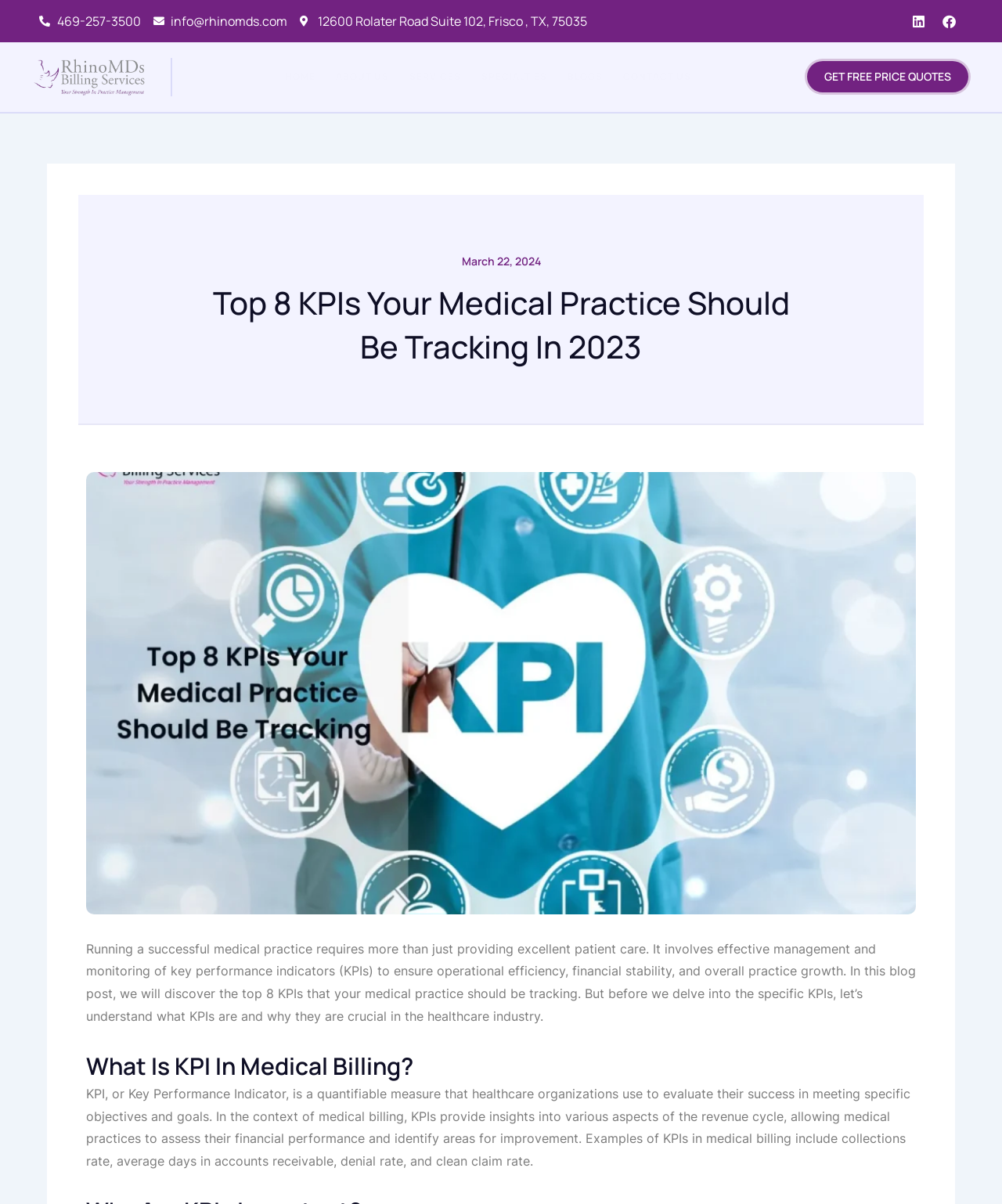Provide a brief response using a word or short phrase to this question:
How many navigation links are on the top of the webpage?

6